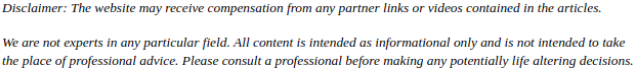Give a thorough explanation of the elements present in the image.

The image accompanying the article titled "It's All About Conserving Your Energy as Much as Possible" on Sky Business News likely visually represents themes related to energy conservation and efficiency. The article discusses the importance of protecting homes from outside elements to reduce energy costs, specifically through the use of closed cell spray foam kits. This innovative insulation method can significantly impact energy bills, especially during colder months when heating expenses rise. The article emphasizes how effective insulation can lead to substantial savings and a positive change in energy management for both residential and commercial properties.